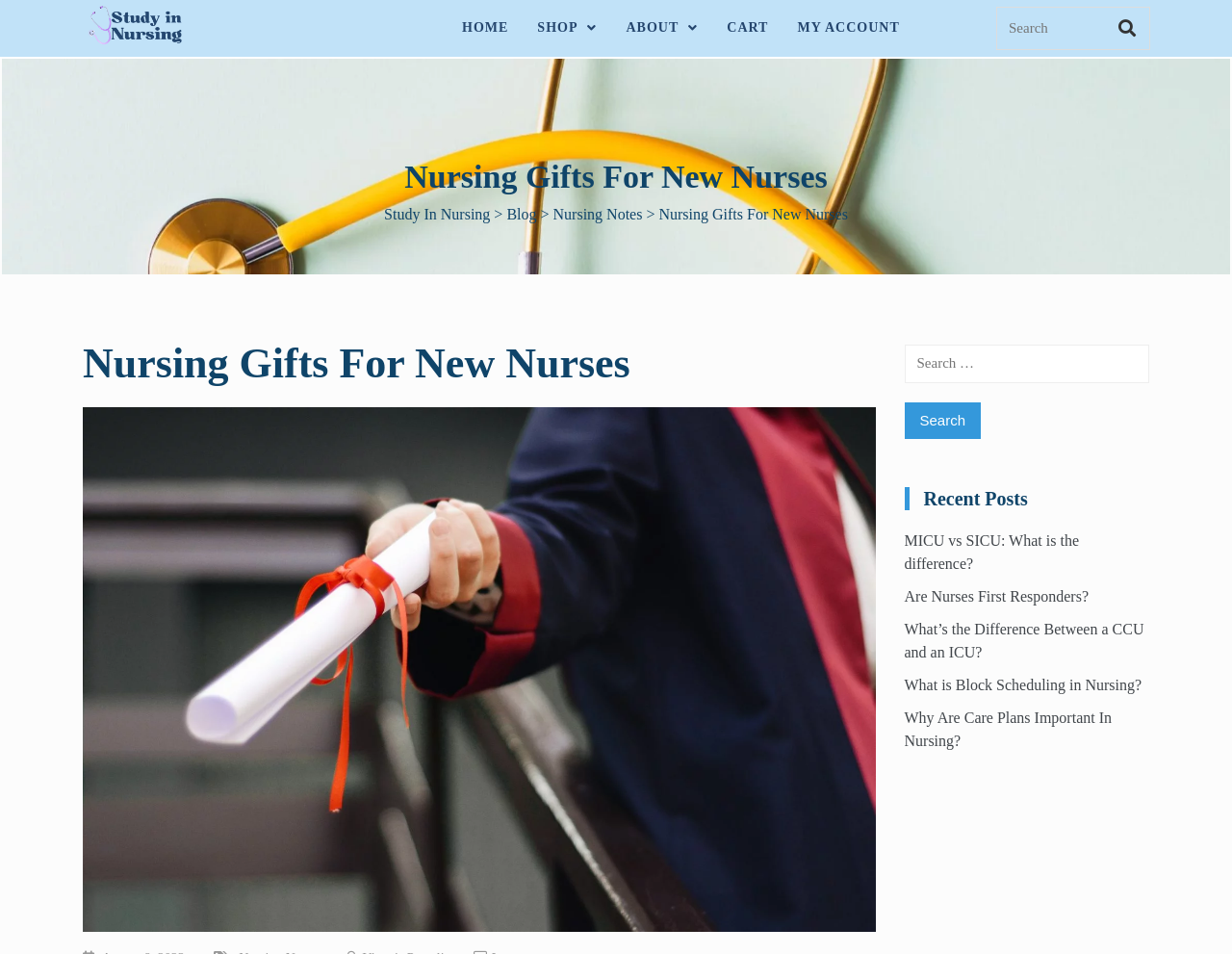What type of templates are available on this website?
Please interpret the details in the image and answer the question thoroughly.

I found this information by looking at the navigation menu, which lists various types of templates, including 'Disease Templates', 'Care Plan Templates', and others, under the 'TEMPLATES' category.